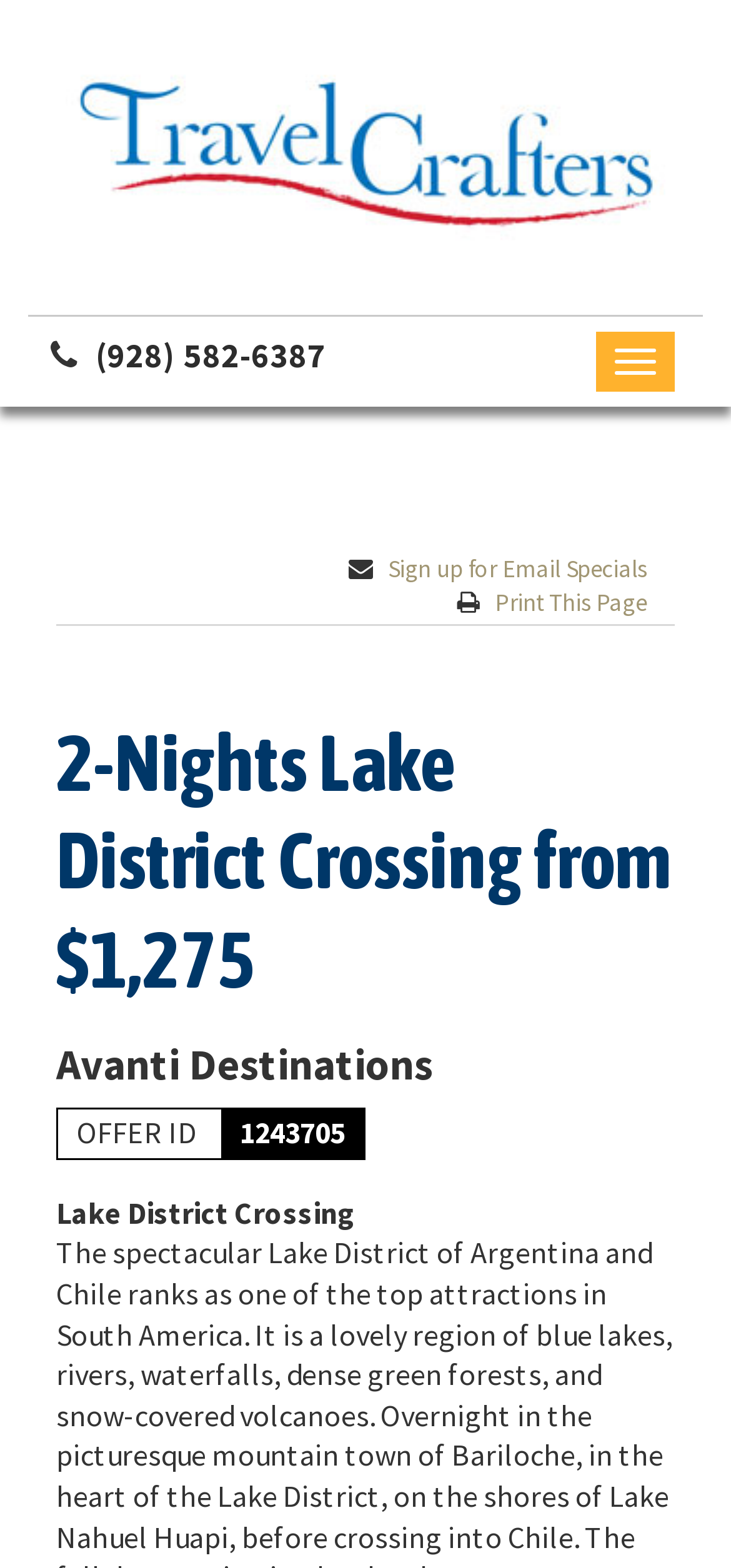Provide the bounding box coordinates, formatted as (top-left x, top-left y, bottom-right x, bottom-right y), with all values being floating point numbers between 0 and 1. Identify the bounding box of the UI element that matches the description: (928) 582-6387

[0.131, 0.213, 0.446, 0.24]